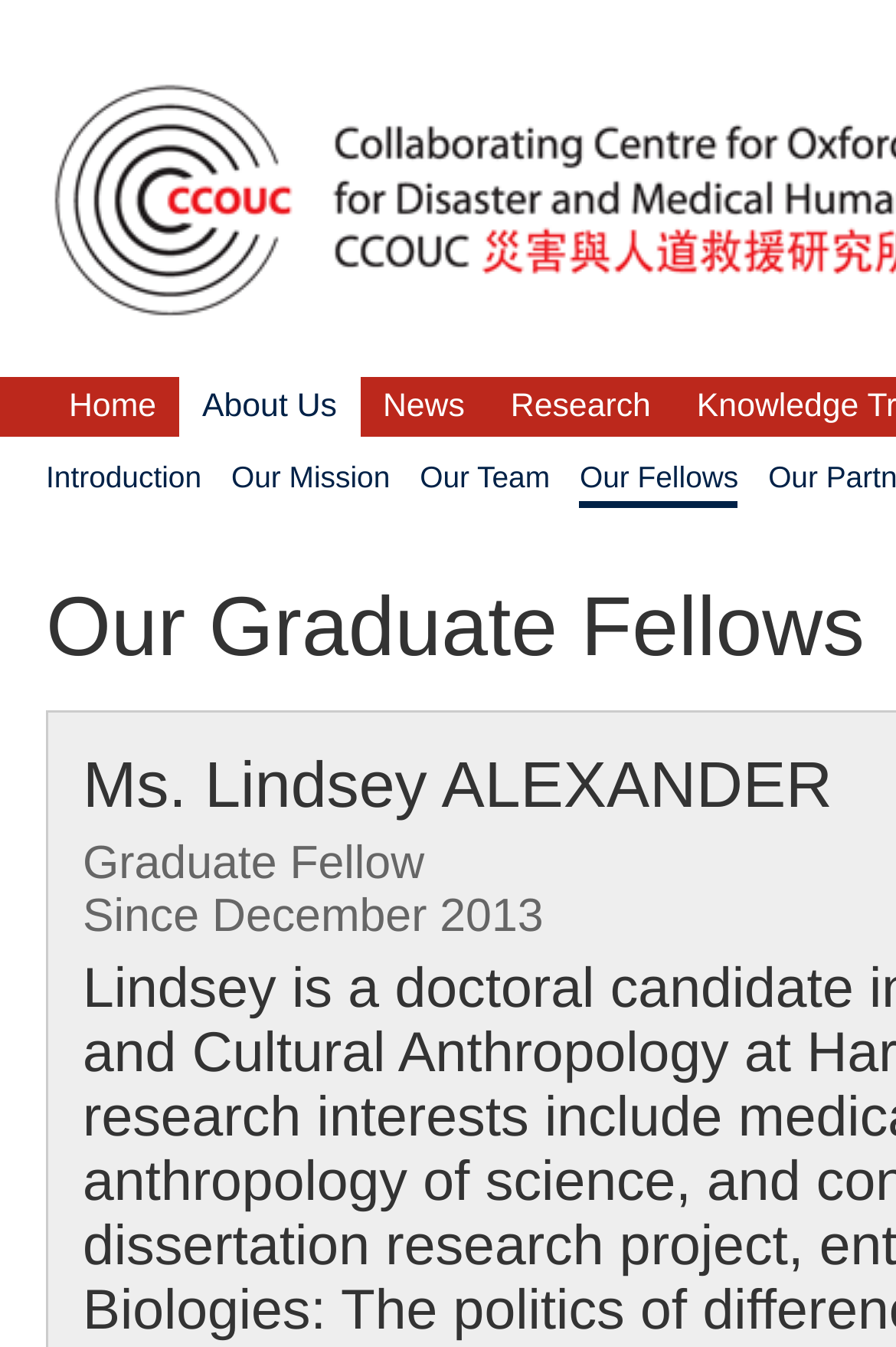Examine the image and give a thorough answer to the following question:
What is the position of the 'Our Fellows' link?

I examined the bounding box coordinates of the 'Our Fellows' link and found that its x-coordinate is 0.647, which is the largest among all links in the second row. Therefore, the 'Our Fellows' link is positioned at the rightmost side.